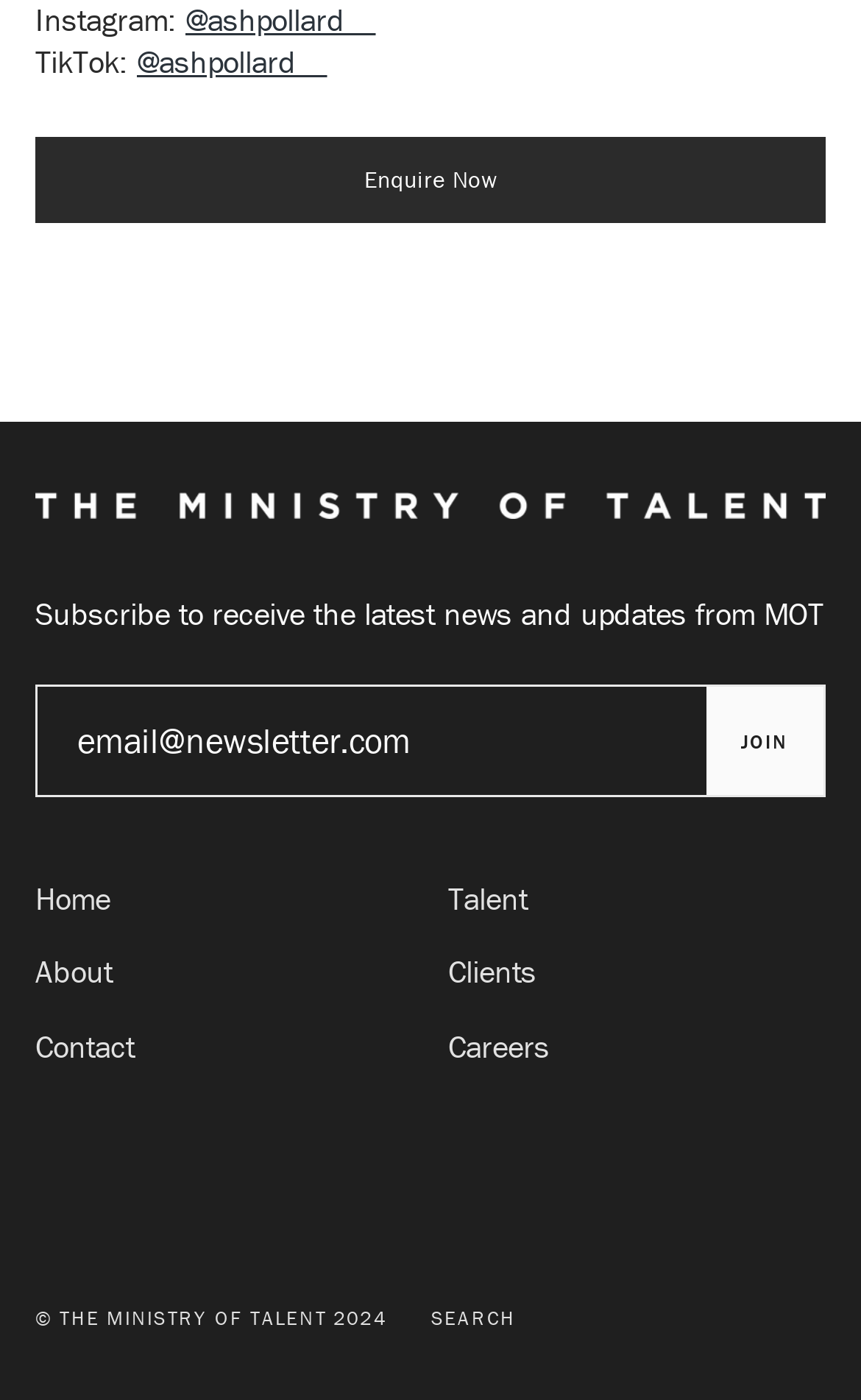Identify the bounding box coordinates of the region that needs to be clicked to carry out this instruction: "Click on Enquire Now". Provide these coordinates as four float numbers ranging from 0 to 1, i.e., [left, top, right, bottom].

[0.041, 0.098, 0.959, 0.159]